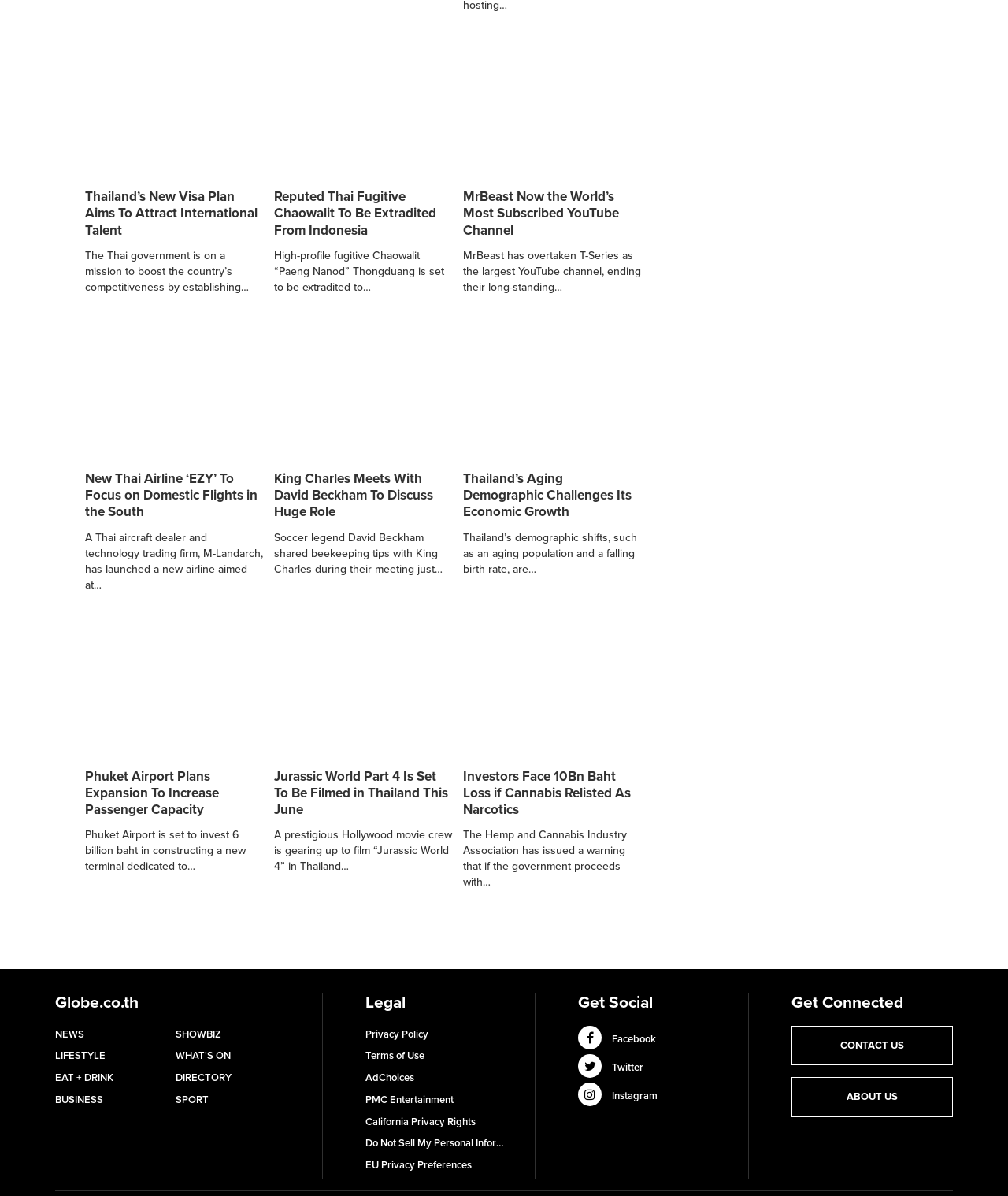Please find the bounding box coordinates of the element's region to be clicked to carry out this instruction: "Click on the NEWS link".

[0.055, 0.857, 0.159, 0.872]